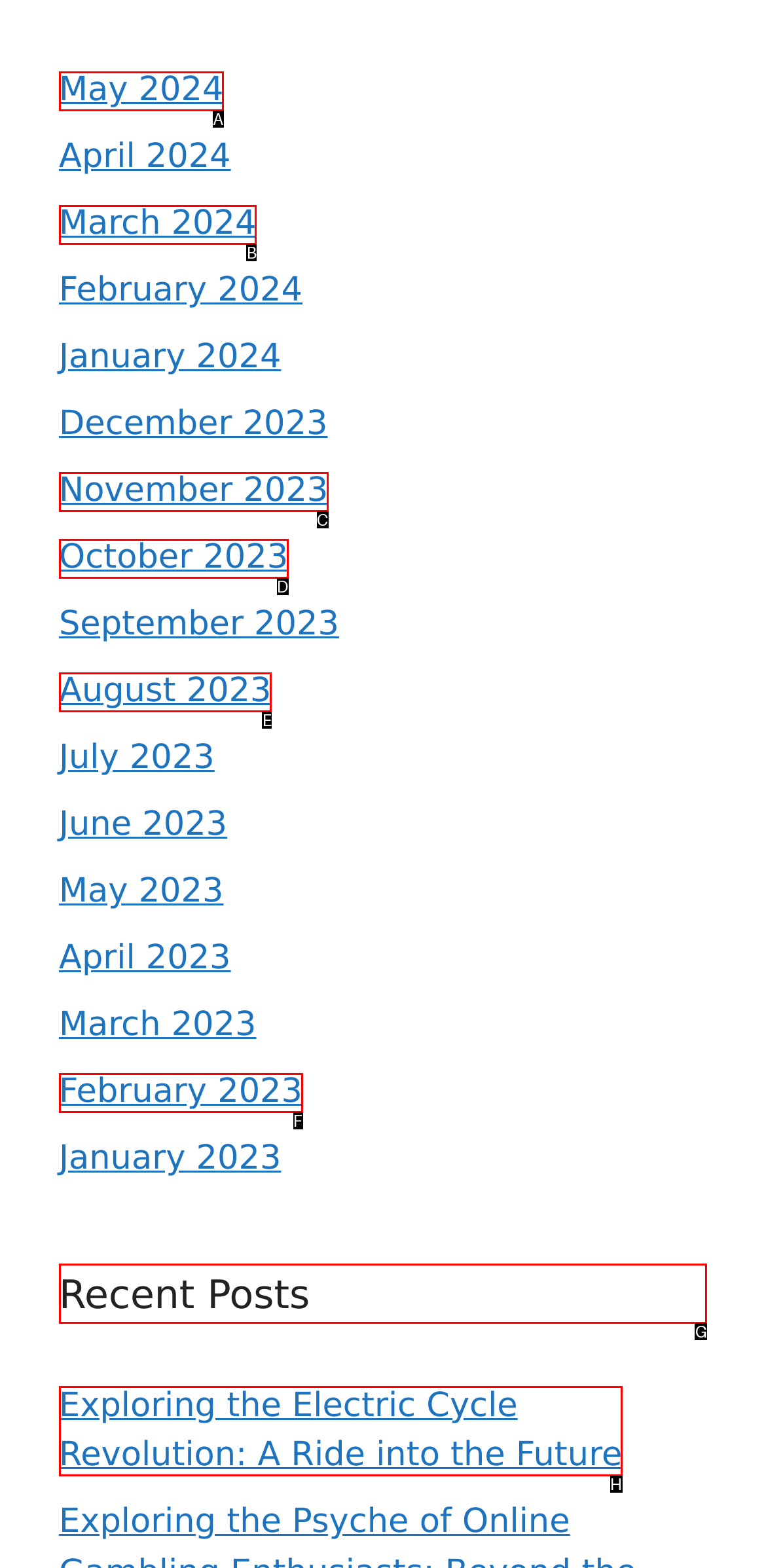Select the letter associated with the UI element you need to click to perform the following action: view recent posts
Reply with the correct letter from the options provided.

G